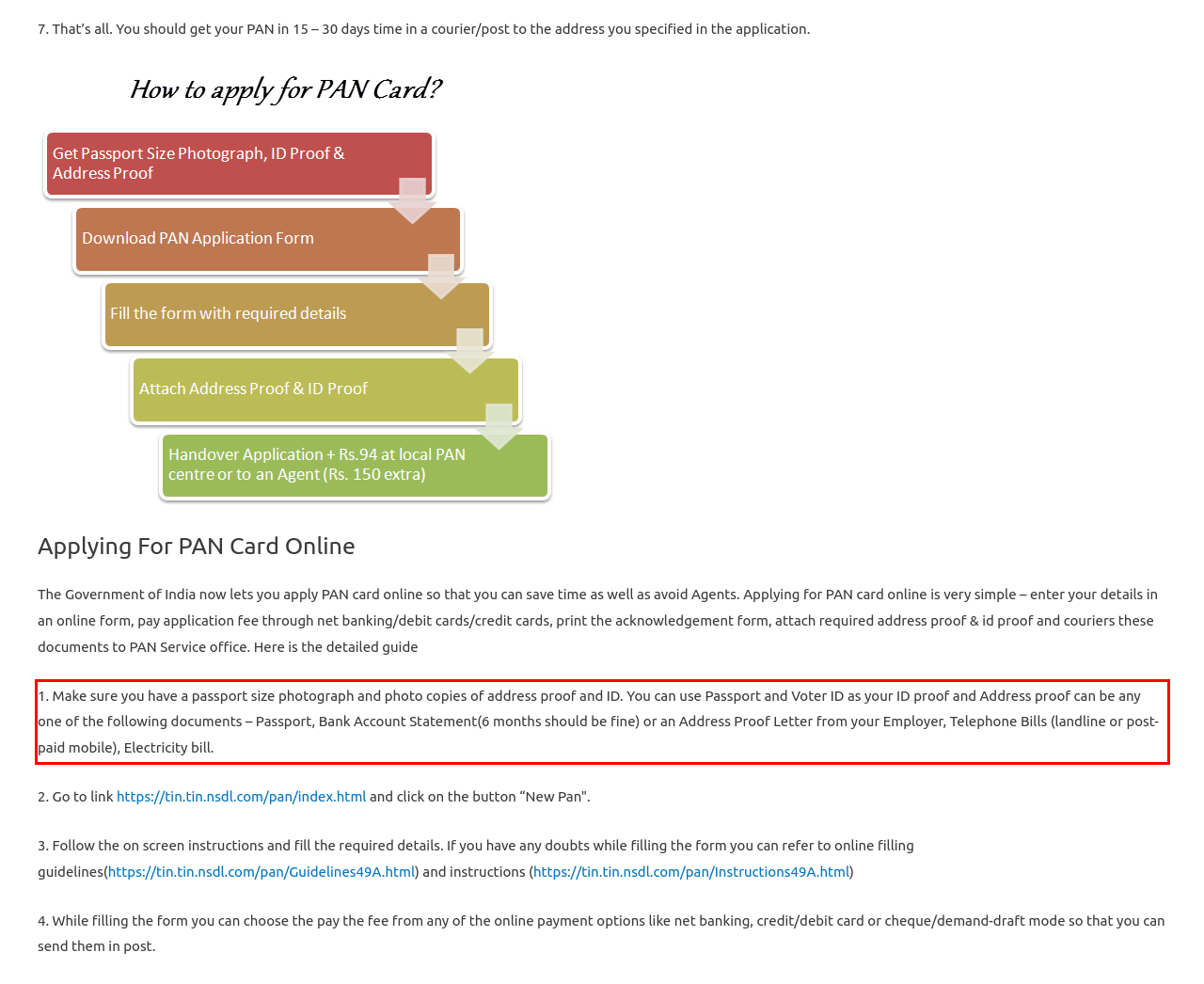Within the screenshot of the webpage, locate the red bounding box and use OCR to identify and provide the text content inside it.

1. Make sure you have a passport size photograph and photo copies of address proof and ID. You can use Passport and Voter ID as your ID proof and Address proof can be any one of the following documents – Passport, Bank Account Statement(6 months should be fine) or an Address Proof Letter from your Employer, Telephone Bills (landline or post-paid mobile), Electricity bill.